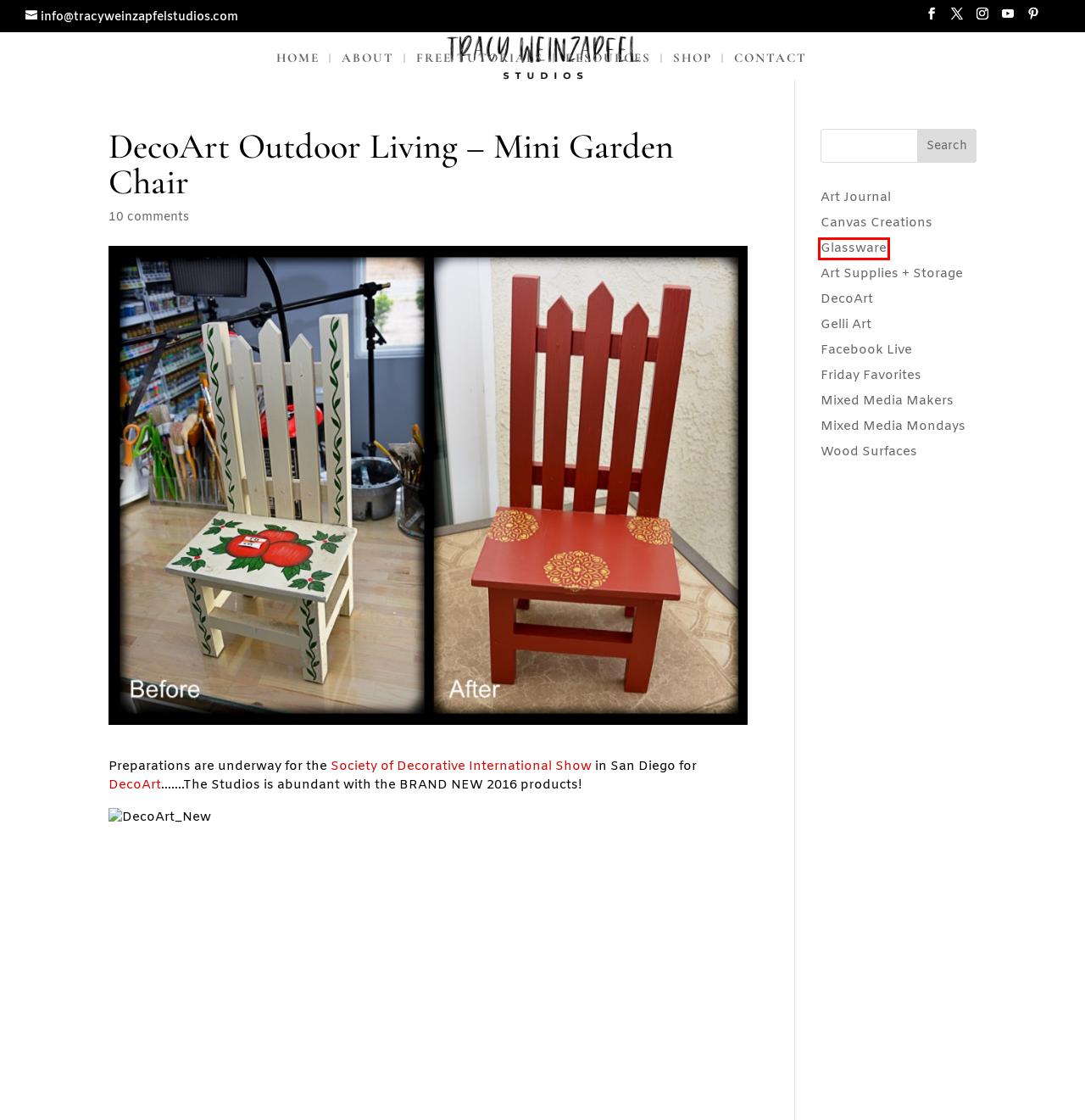Observe the webpage screenshot and focus on the red bounding box surrounding a UI element. Choose the most appropriate webpage description that corresponds to the new webpage after clicking the element in the bounding box. Here are the candidates:
A. Mixed Media Makers | Tracy Weinzapfel
B. Free Art Tutorials | Tracy Weinzapfel
C. Glassware | Tracy Weinzapfel
D. Art Supplies + Storage | Tracy Weinzapfel
E. About Tracy | Tracy Weinzapfel
F. Artist Resources | Tracy Weinzapfel
G. Wood Surfaces | Tracy Weinzapfel
H. DecoArt | Tracy Weinzapfel

C